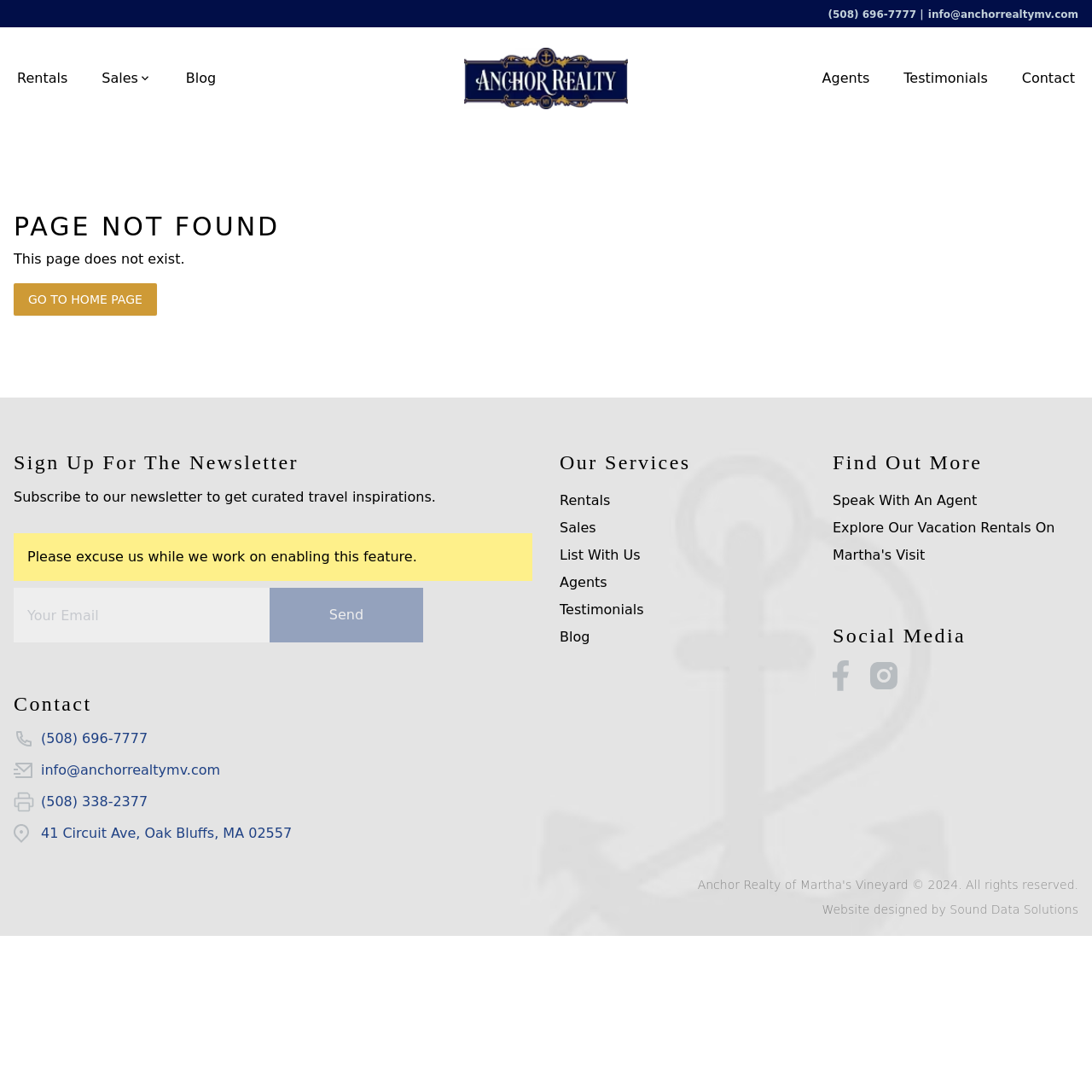Show the bounding box coordinates for the HTML element as described: "Go To Home Page".

[0.012, 0.266, 0.144, 0.281]